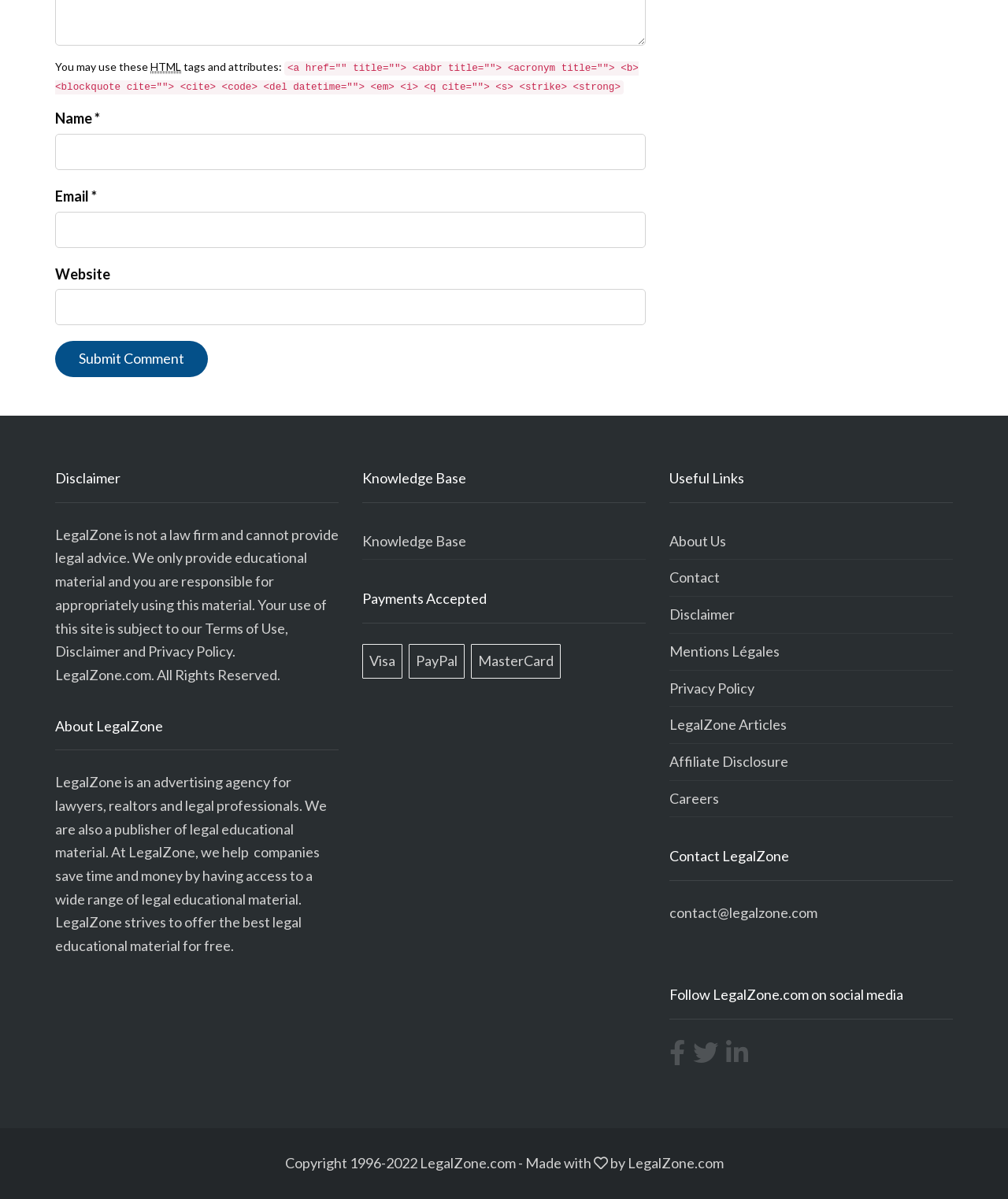Respond with a single word or phrase to the following question:
What is the copyright period for LegalZone.com?

1996-2022